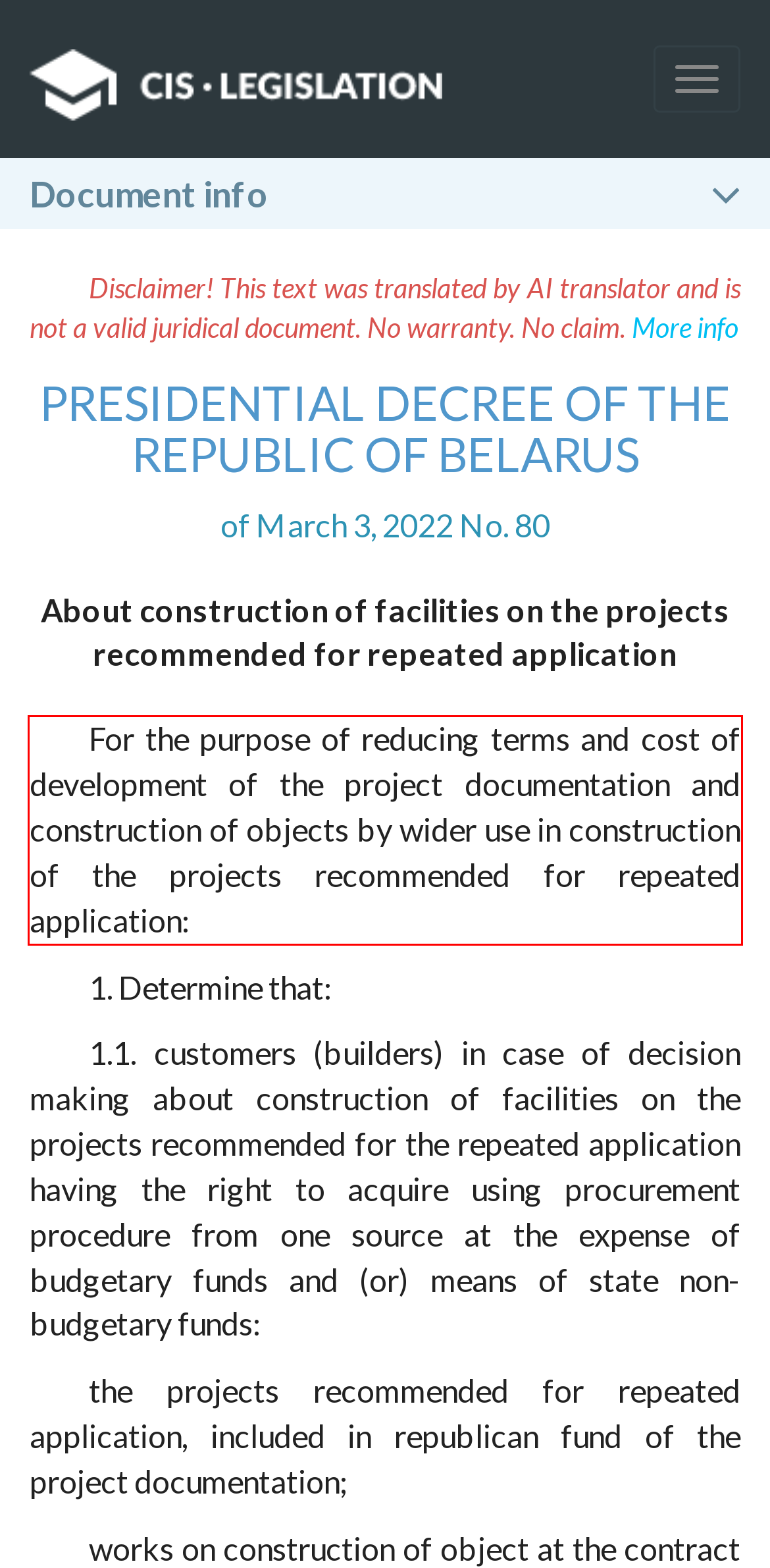Inspect the webpage screenshot that has a red bounding box and use OCR technology to read and display the text inside the red bounding box.

For the purpose of reducing terms and cost of development of the project documentation and construction of objects by wider use in construction of the projects recommended for repeated application: